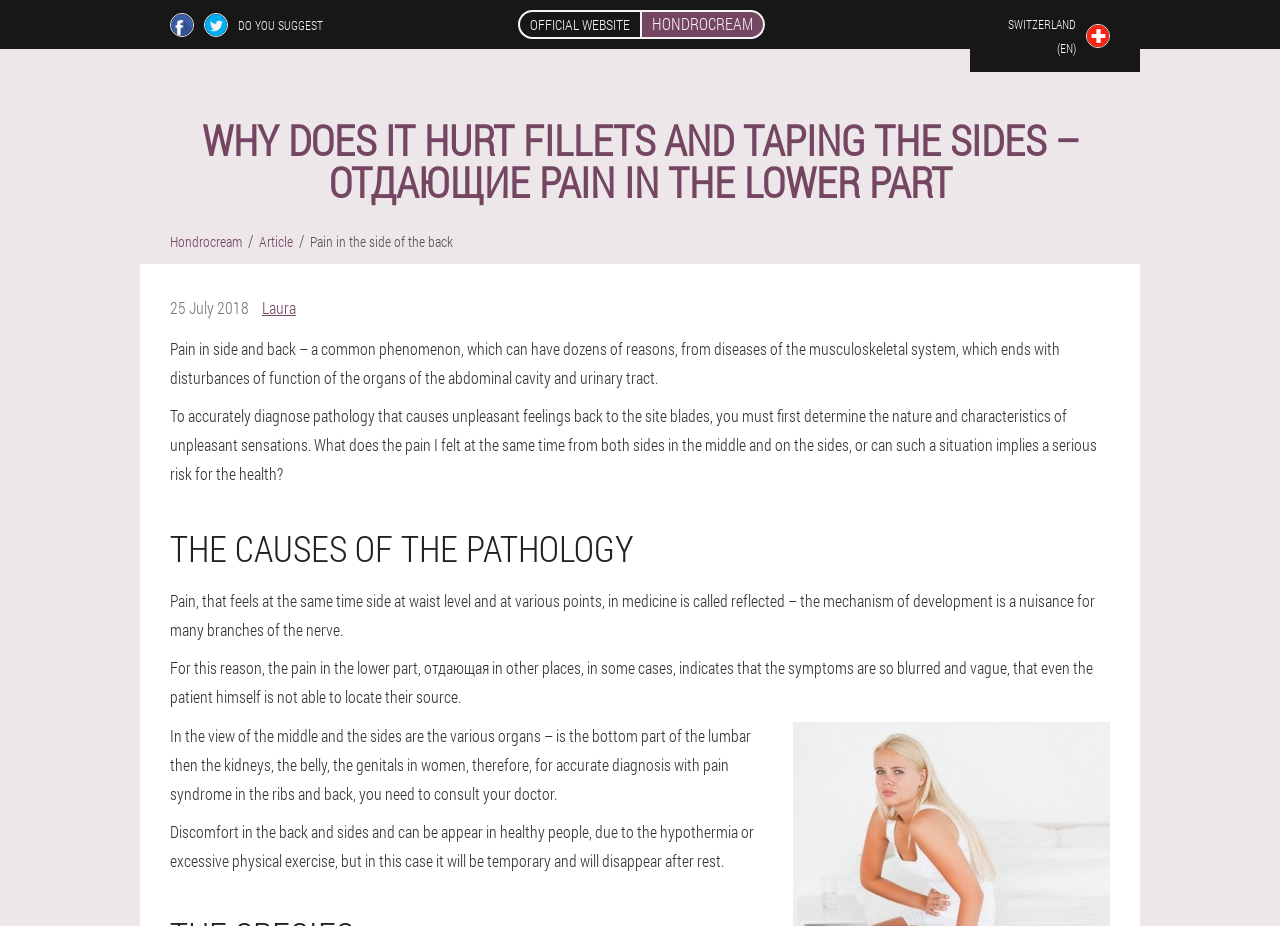Please provide a comprehensive answer to the question below using the information from the image: What is the purpose of the article?

The purpose of the article can be determined by looking at the text content of the webpage. The text 'To accurately diagnose pathology that causes unpleasant feelings back to the site blades...' suggests that the purpose of the article is to diagnose pathology.